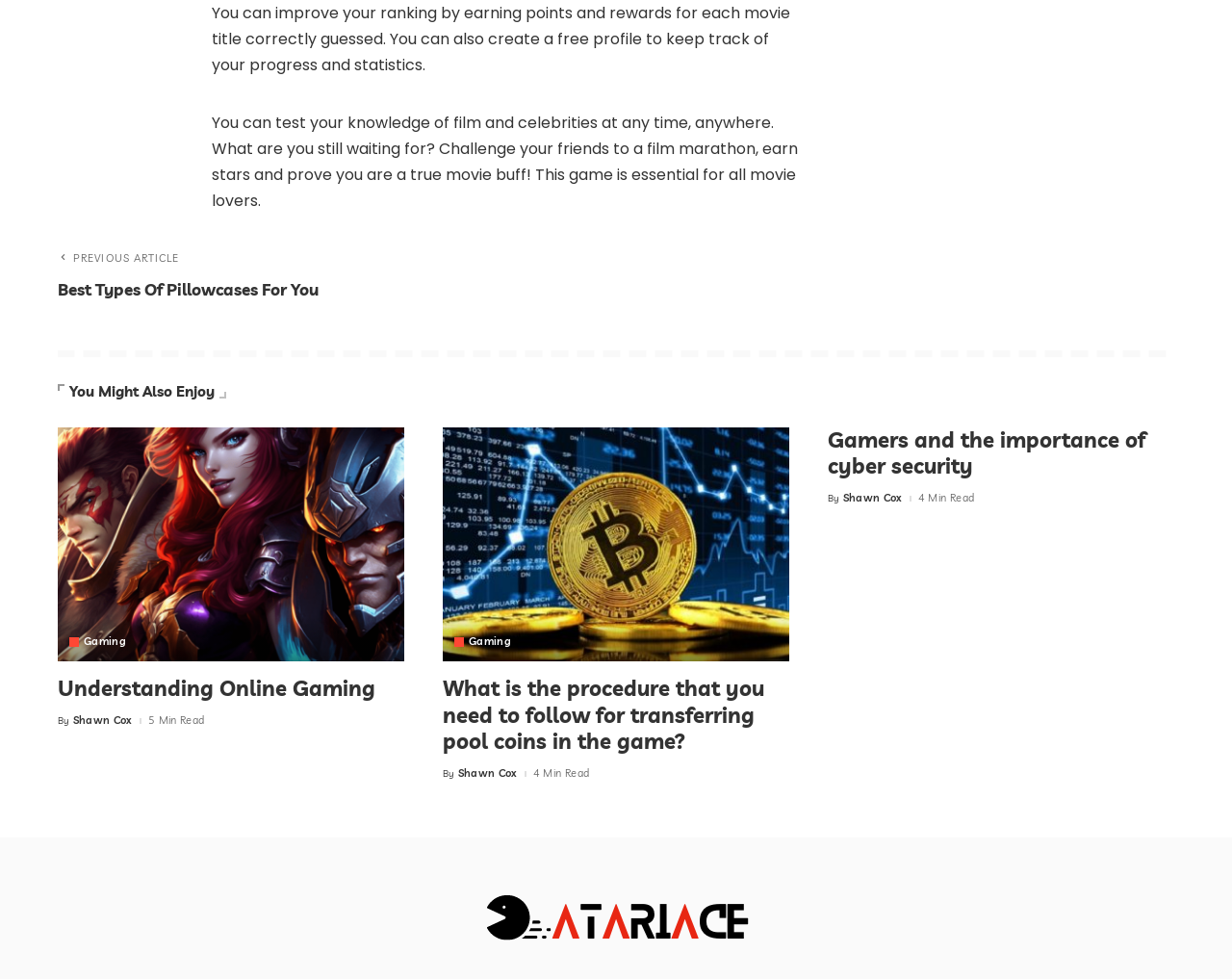Find the bounding box coordinates of the element to click in order to complete this instruction: "Read the article about 'valorant fps boost'". The bounding box coordinates must be four float numbers between 0 and 1, denoted as [left, top, right, bottom].

[0.047, 0.437, 0.328, 0.676]